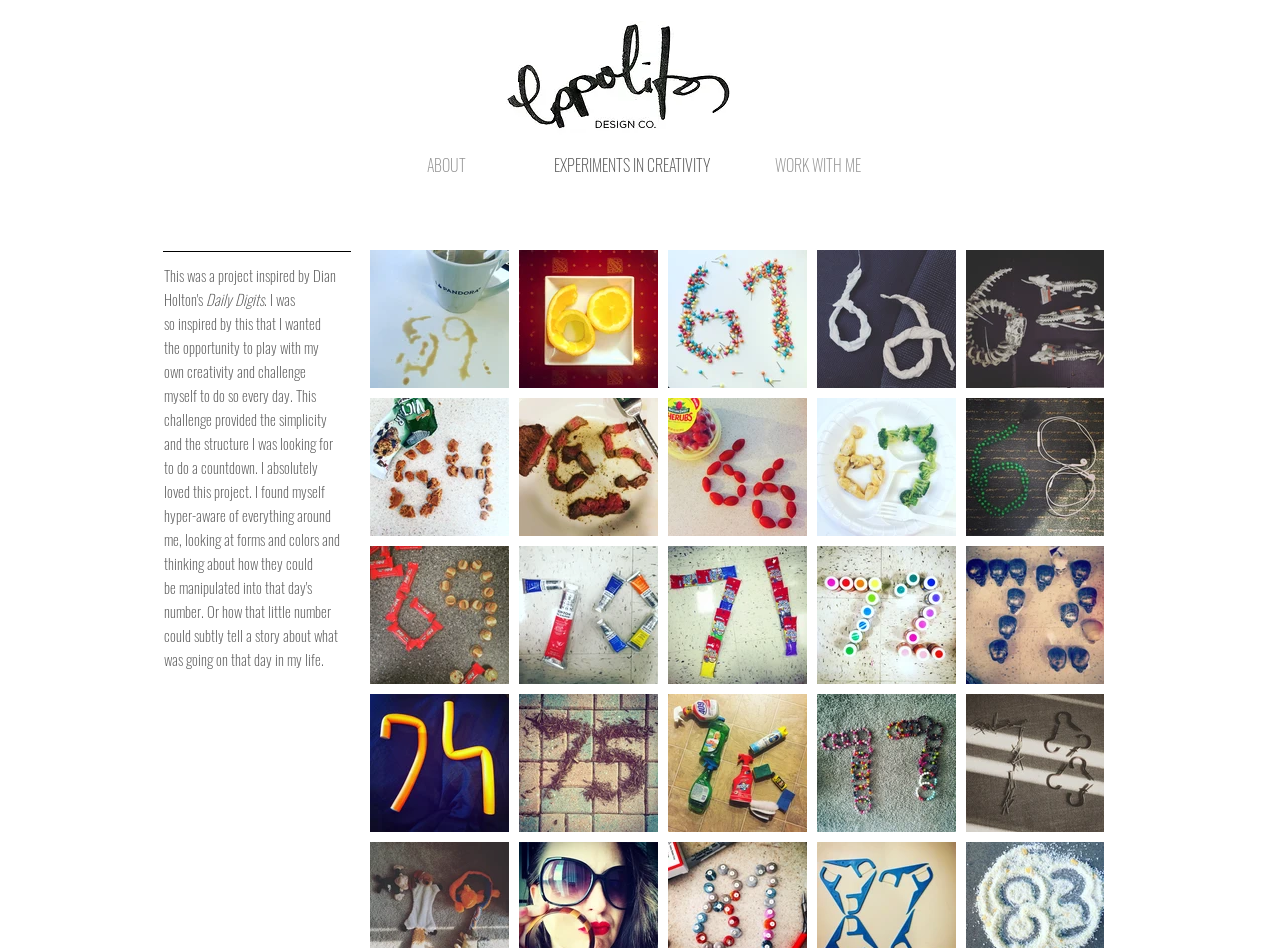Locate the bounding box of the UI element with the following description: "ABOUT".

[0.276, 0.158, 0.421, 0.19]